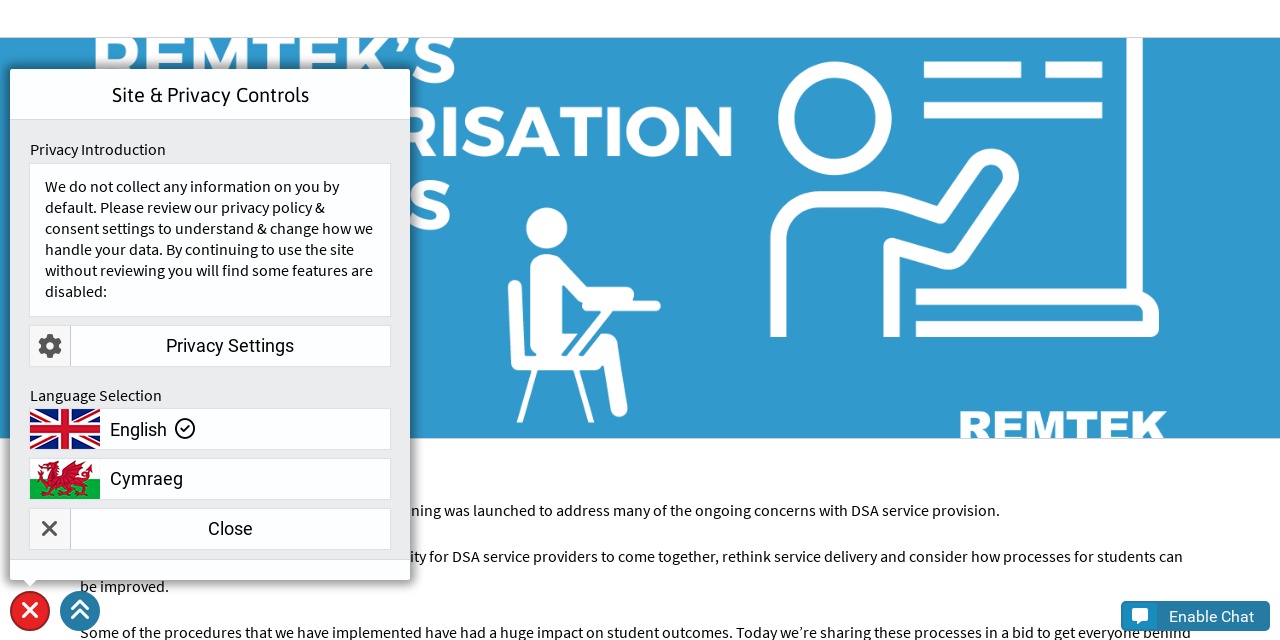Find the UI element described as: "The Pyramid of Giza Studies" and predict its bounding box coordinates. Ensure the coordinates are four float numbers between 0 and 1, [left, top, right, bottom].

None